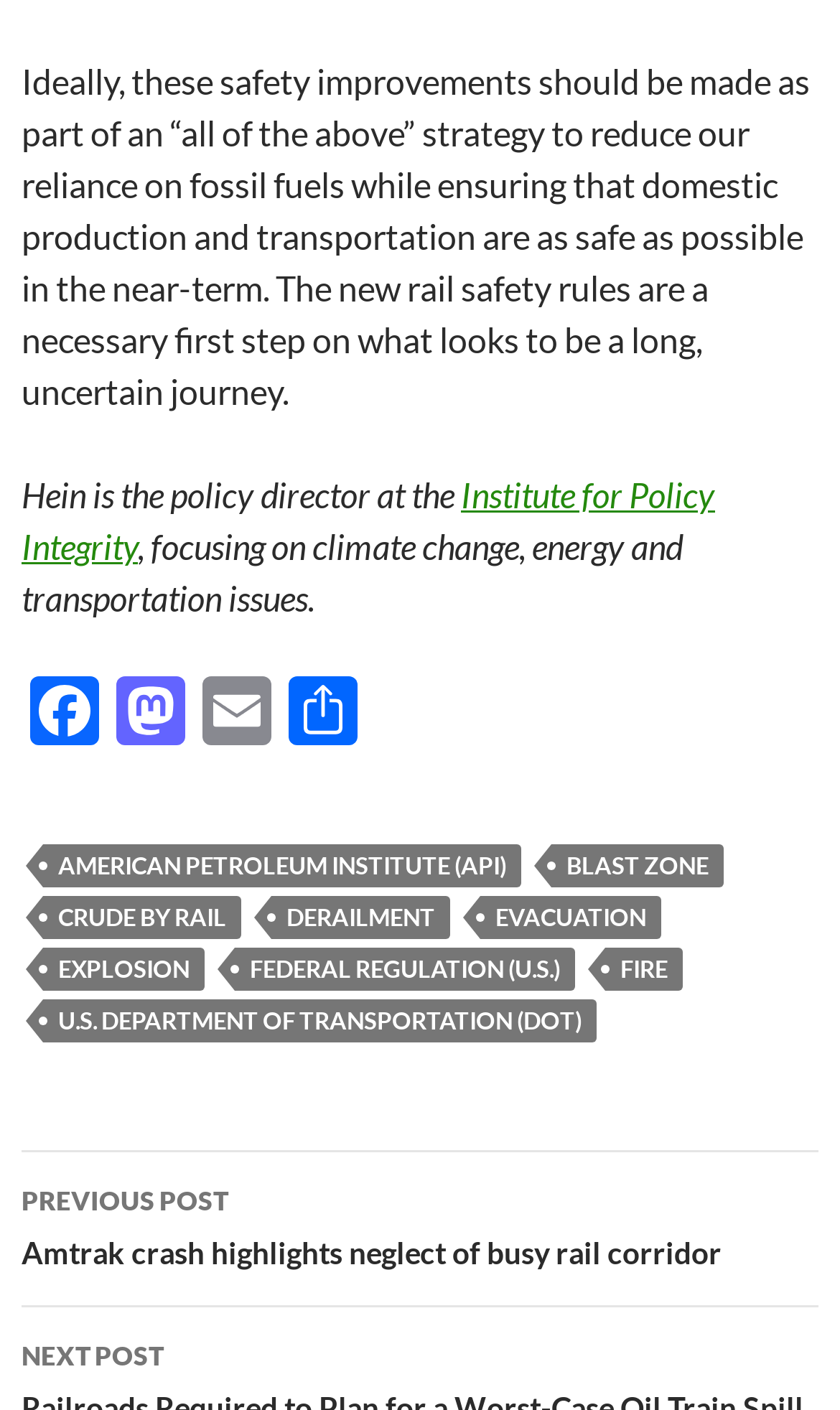Please determine the bounding box coordinates of the element's region to click for the following instruction: "Visit the American Petroleum Institute website".

[0.051, 0.598, 0.621, 0.629]